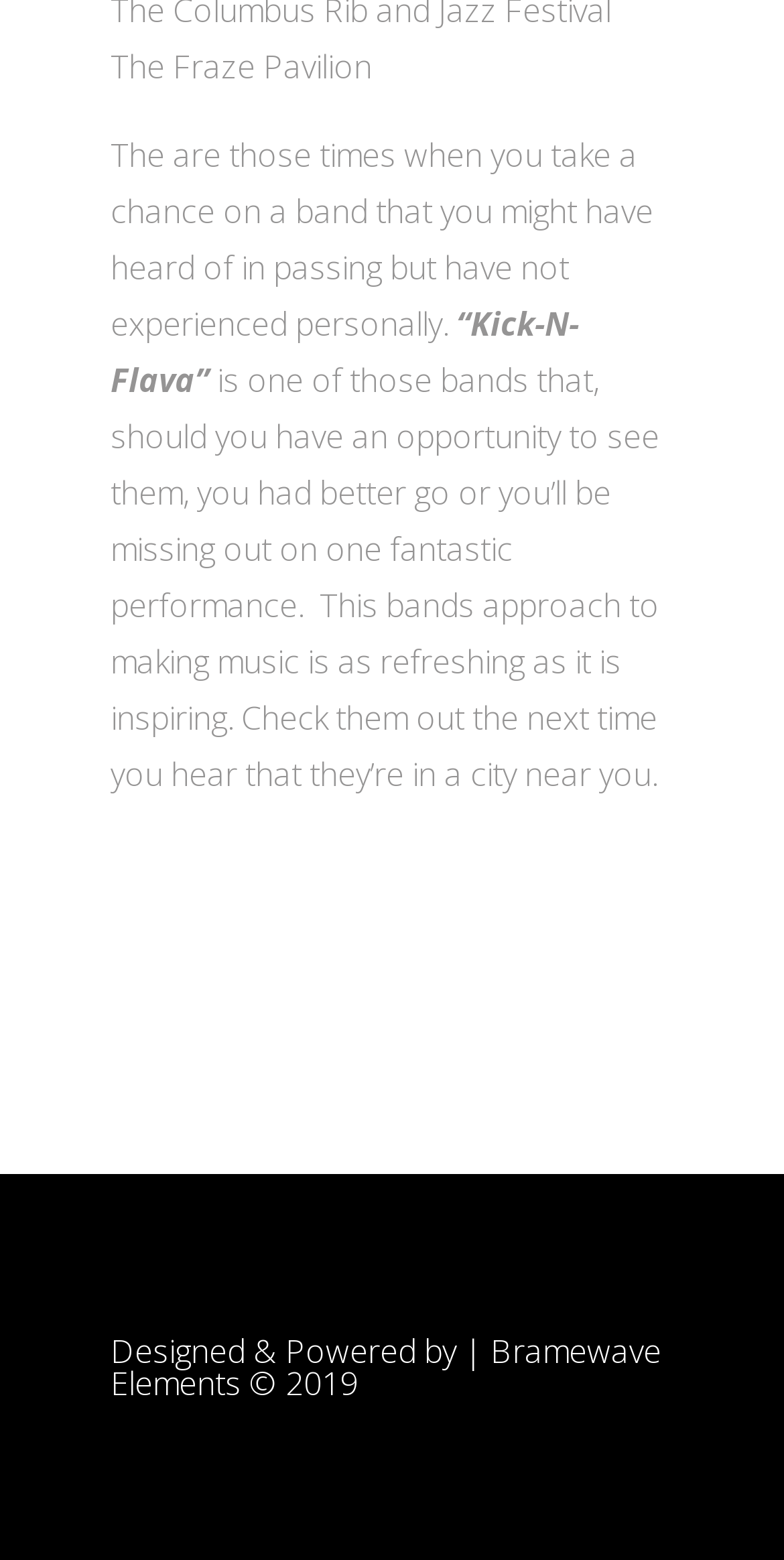What is the name of the pavilion?
Kindly offer a comprehensive and detailed response to the question.

The question asks for the name of the pavilion, which can be found in the StaticText element with the text 'The Fraze Pavilion' at the top of the webpage.